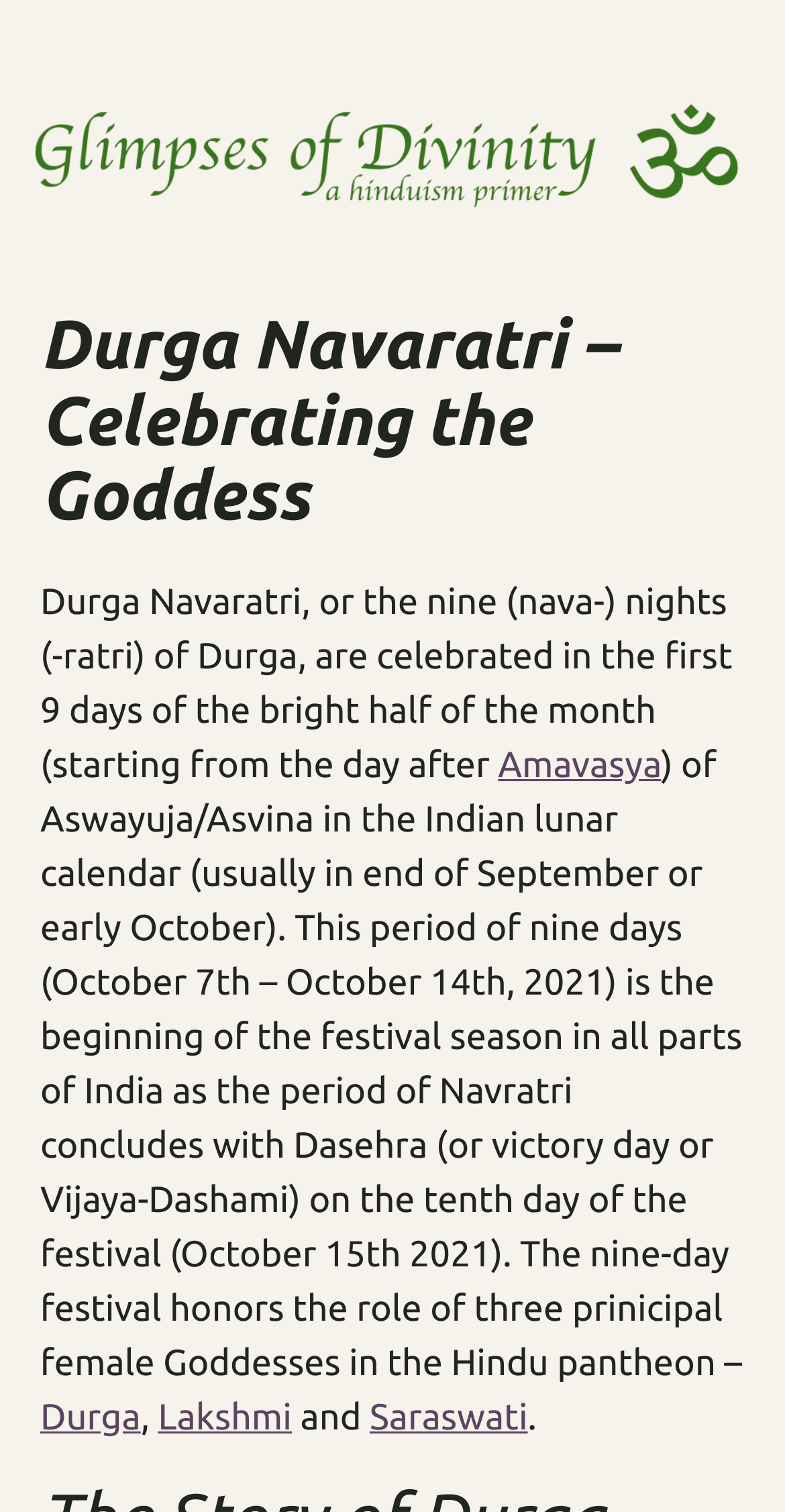Present a detailed account of what is displayed on the webpage.

The webpage is about Durga Navaratri, a nine-day festival that honors the Goddesses in the Hindu pantheon, specifically Durga, Lakshmi, and Saraswati. At the top of the page, there is a figure, likely an image related to the festival. Below the figure, there is a heading that reads "Durga Navaratri – Celebrating the Goddess". 

Underneath the heading, there is a block of text that provides an introduction to the festival, explaining when it is celebrated and its significance. Within this text, there is a link to "Amavasya", which is likely a reference to the new moon day that marks the beginning of the festival. 

The text continues to describe the festival, mentioning the three principal female Goddesses honored during this period. The names of these Goddesses, "Durga", "Lakshmi", and "Saraswati", are highlighted as links, suggesting that they may lead to additional information or resources about each Goddess.